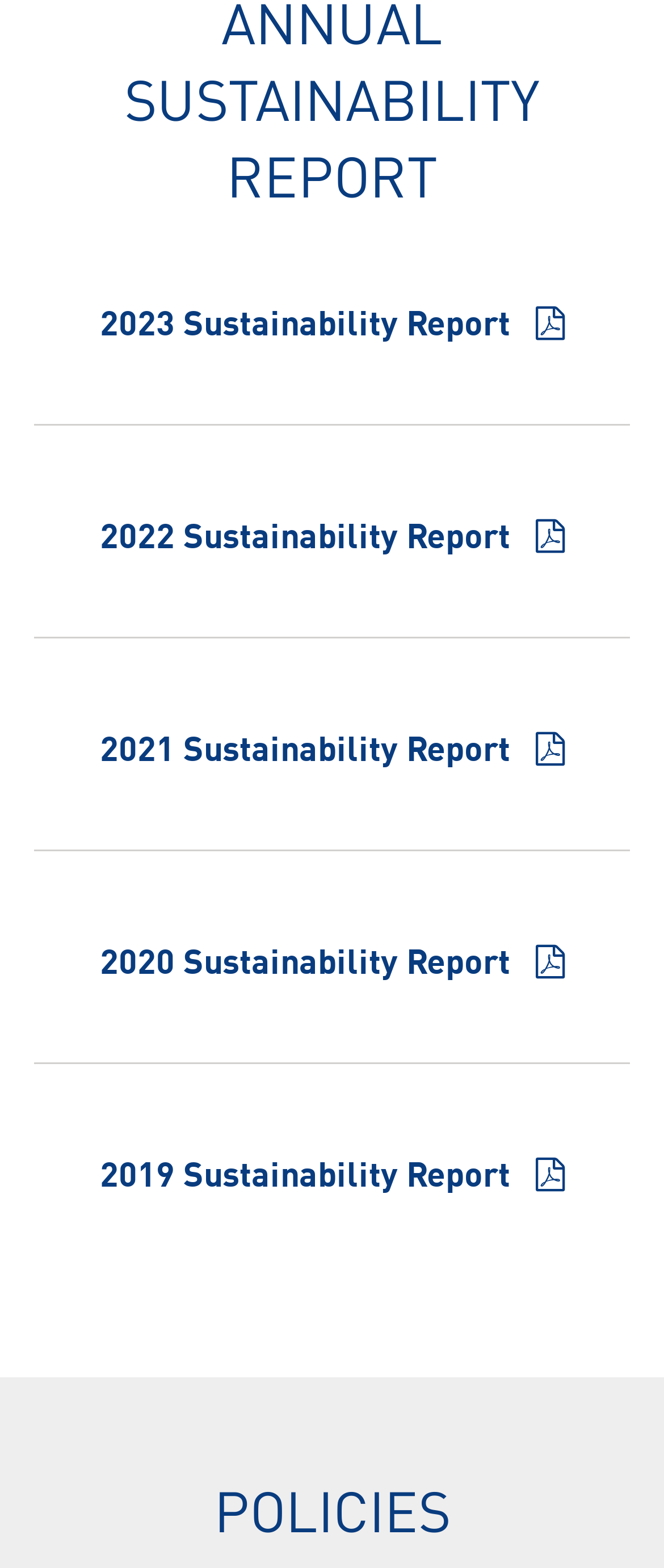Please respond in a single word or phrase: 
What symbol is used to represent each sustainability report?

